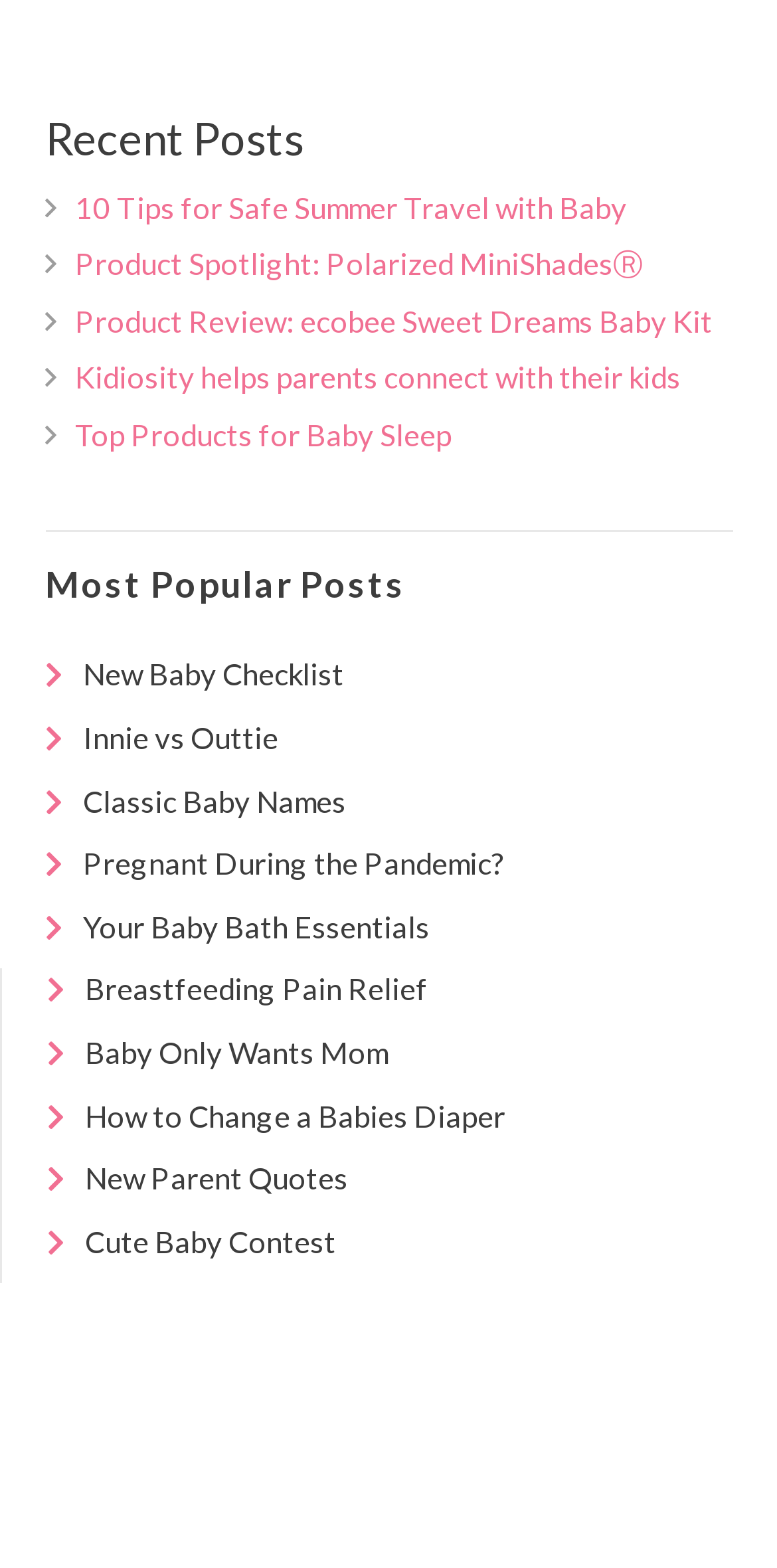Given the description "Top Products for Baby Sleep", determine the bounding box of the corresponding UI element.

[0.096, 0.265, 0.581, 0.288]